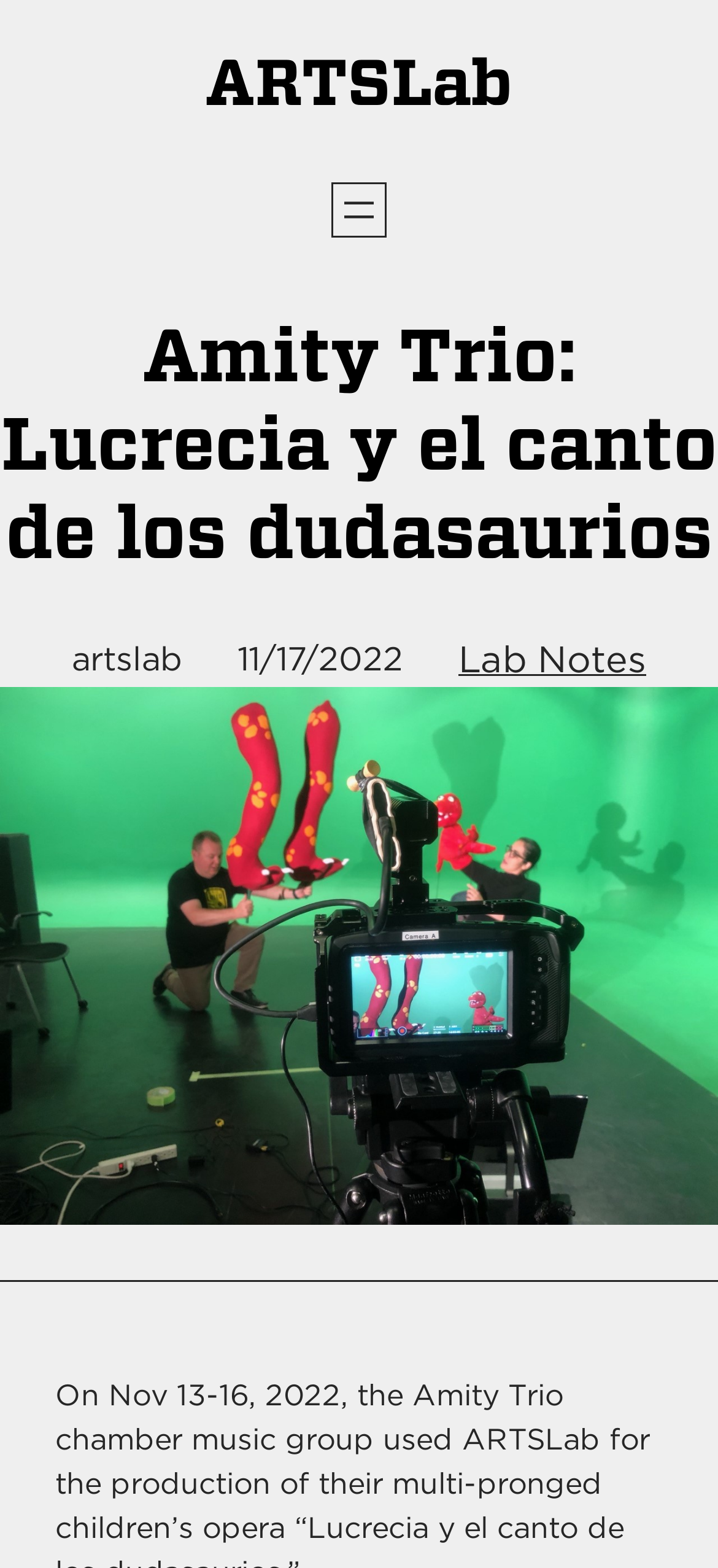Provide the bounding box coordinates for the specified HTML element described in this description: "aria-label="Open menu"". The coordinates should be four float numbers ranging from 0 to 1, in the format [left, top, right, bottom].

[0.462, 0.116, 0.538, 0.151]